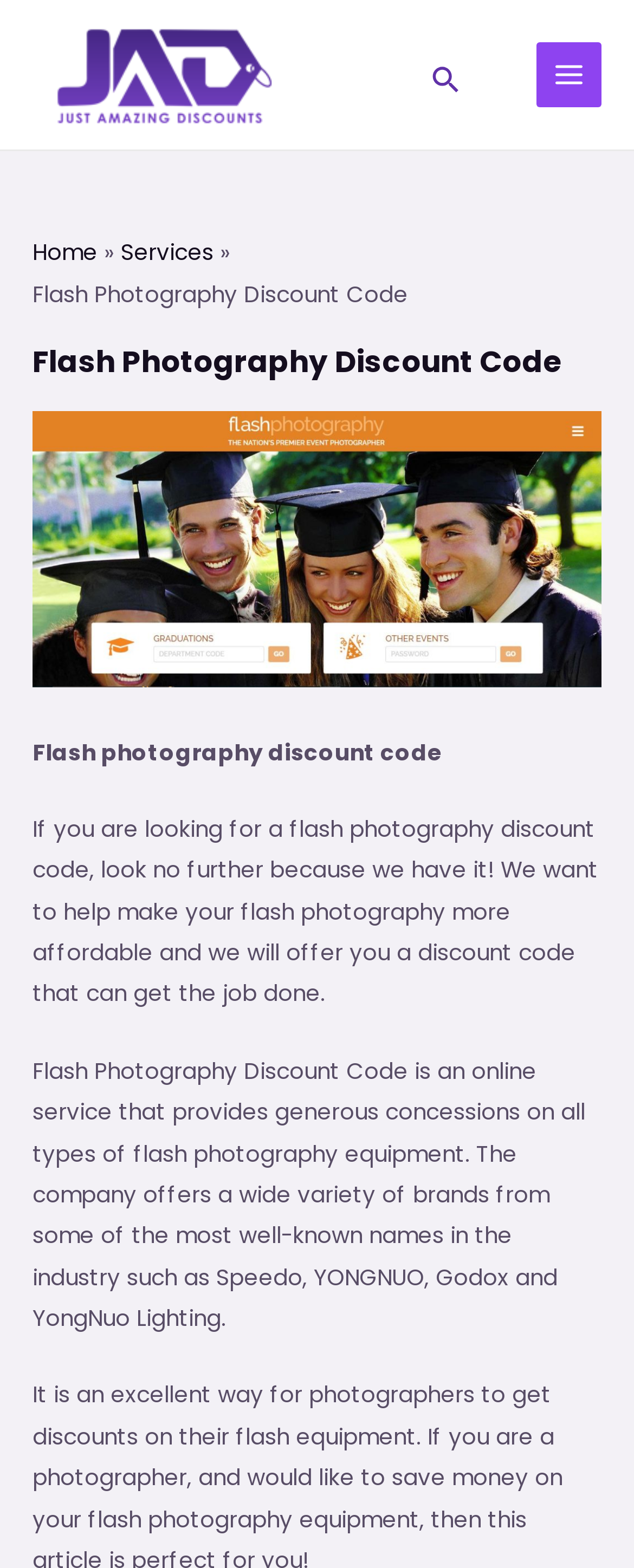Please determine the bounding box coordinates for the element with the description: "Search".

[0.683, 0.038, 0.729, 0.067]